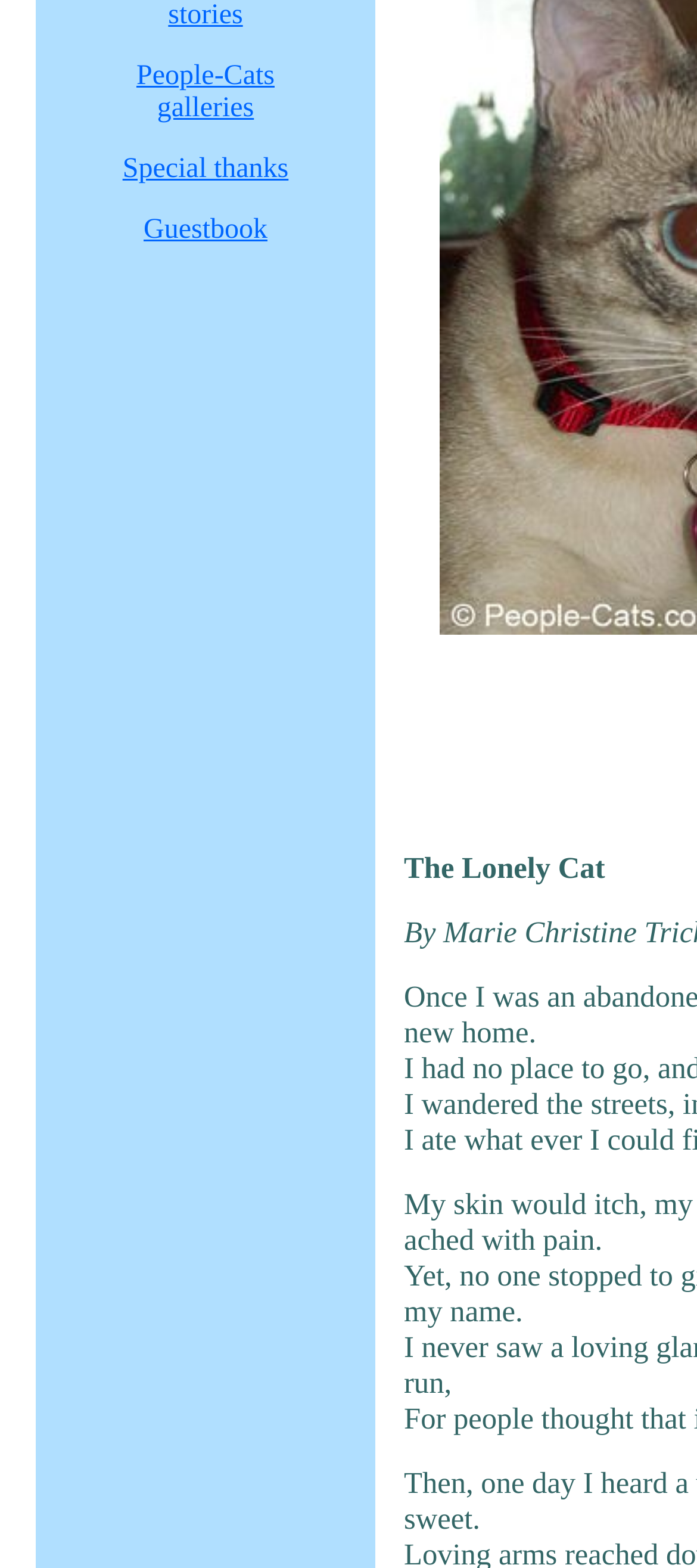Based on the element description: "Guestbook", identify the bounding box coordinates for this UI element. The coordinates must be four float numbers between 0 and 1, listed as [left, top, right, bottom].

[0.206, 0.137, 0.384, 0.156]